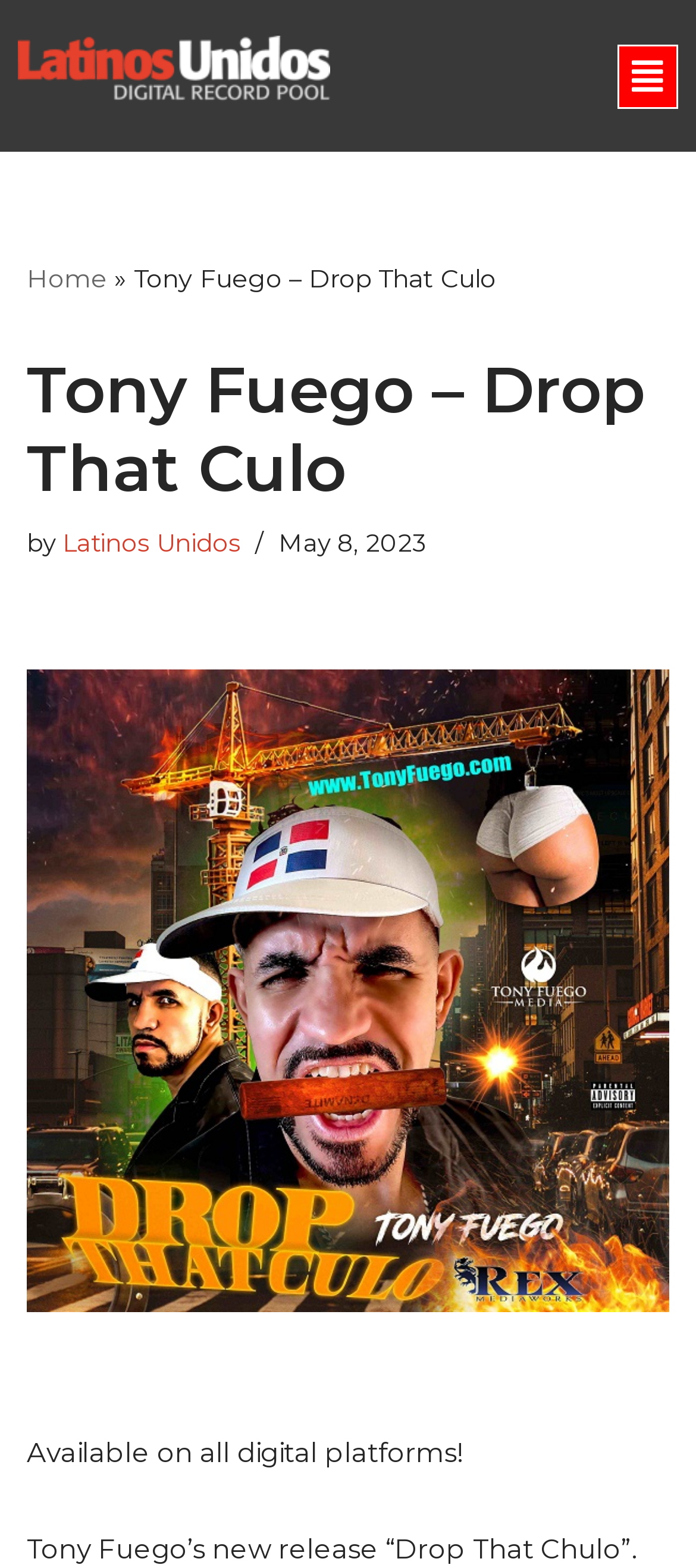Utilize the information from the image to answer the question in detail:
What type of music is featured on the webpage?

The webpage mentions 'House & Trap Mixes' in the context of Tony Fuego's new release, indicating that these are the genres of music featured on the webpage.